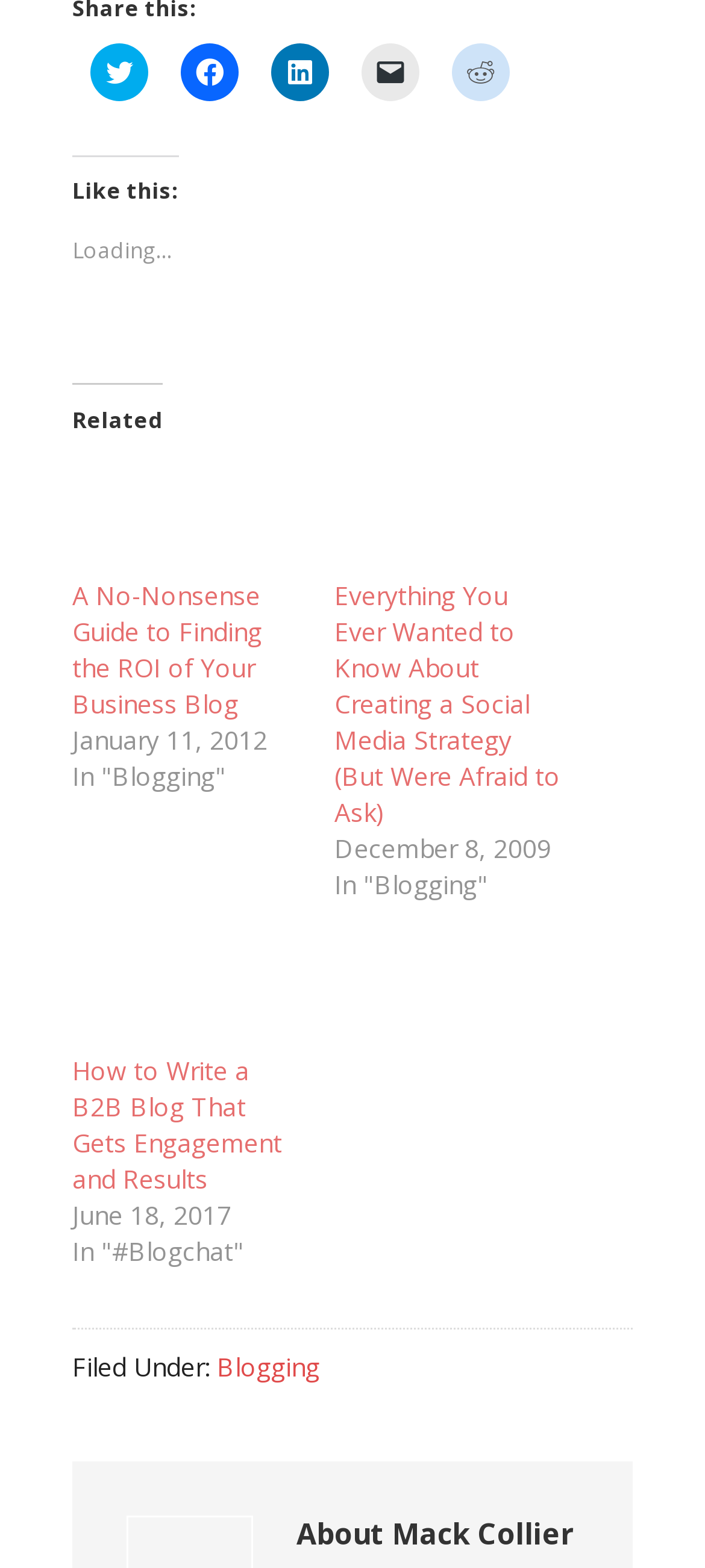Provide a one-word or brief phrase answer to the question:
What is the category of the third related article?

#Blogchat